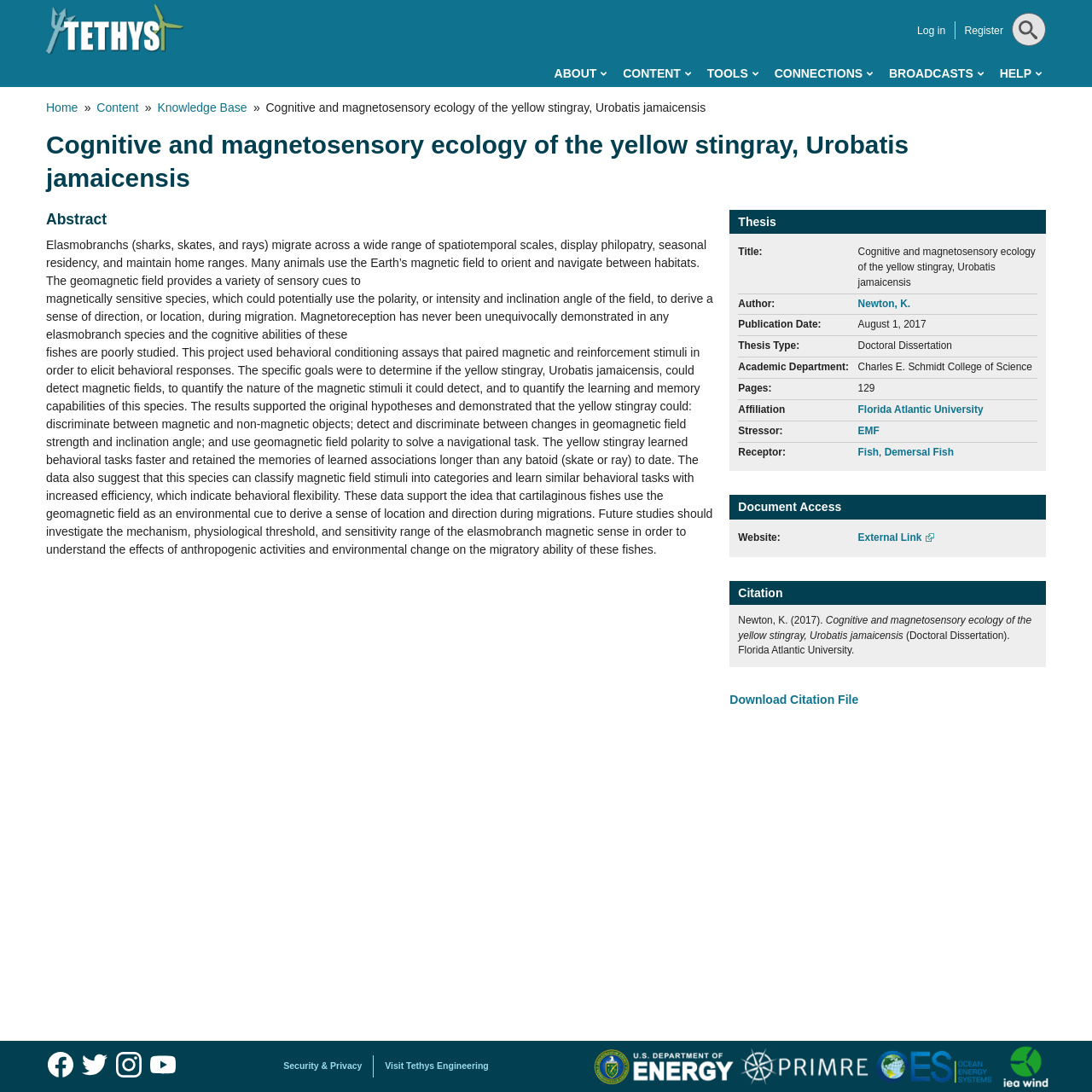Could you specify the bounding box coordinates for the clickable section to complete the following instruction: "Click on the 'Log in' link"?

[0.84, 0.023, 0.866, 0.034]